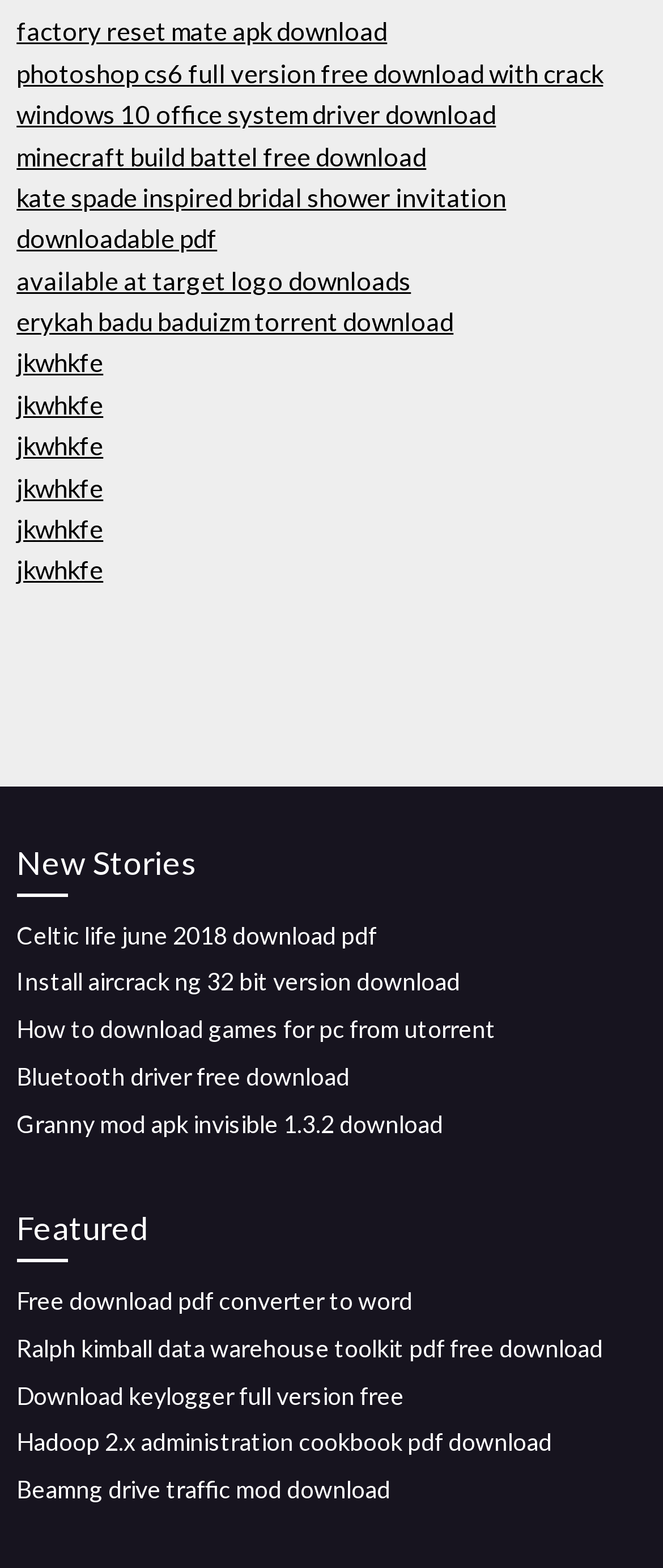Please specify the bounding box coordinates of the area that should be clicked to accomplish the following instruction: "view new stories". The coordinates should consist of four float numbers between 0 and 1, i.e., [left, top, right, bottom].

[0.025, 0.534, 0.975, 0.572]